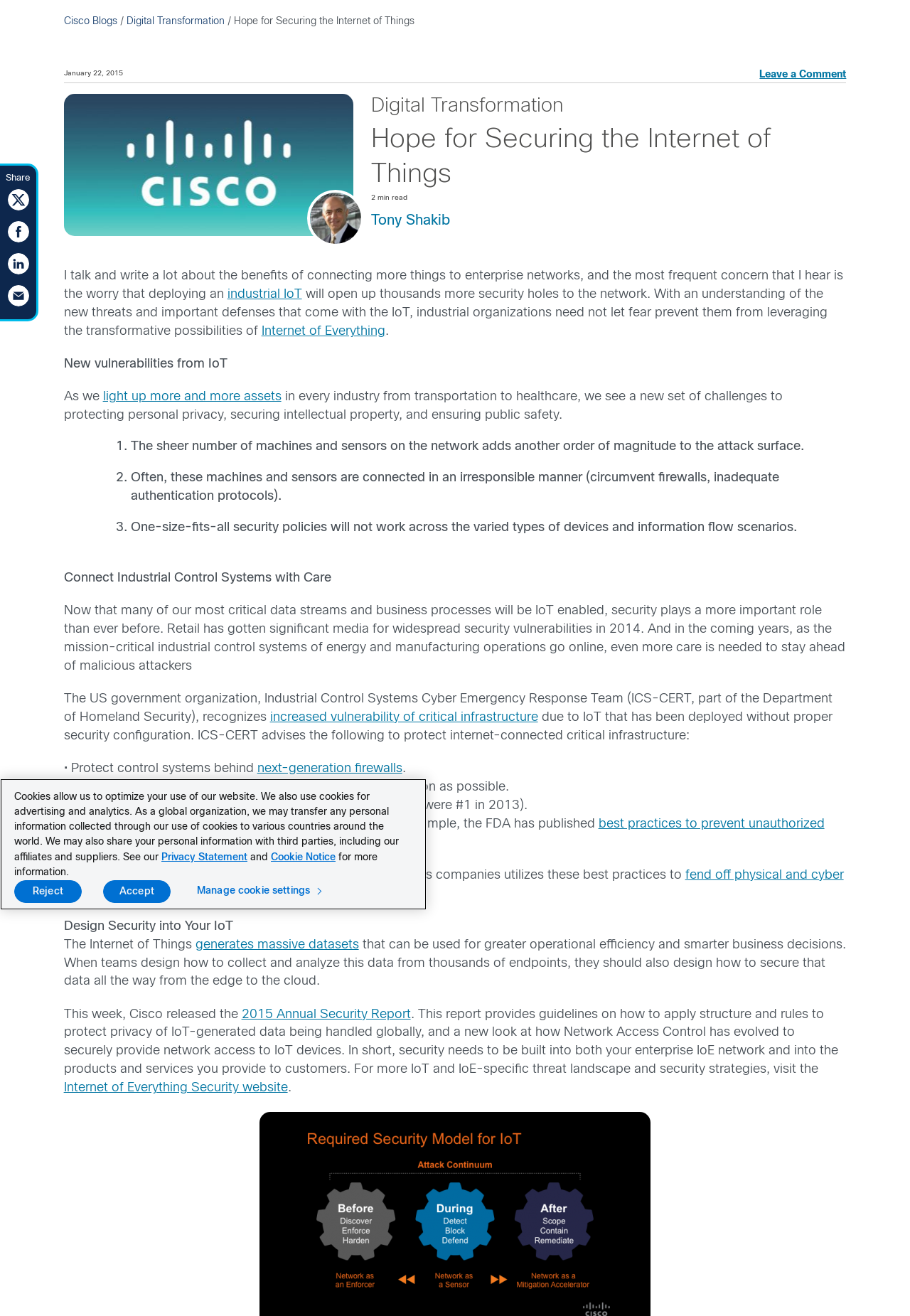Predict the bounding box coordinates of the UI element that matches this description: "increased vulnerability of critical infrastructure". The coordinates should be in the format [left, top, right, bottom] with each value between 0 and 1.

[0.297, 0.541, 0.591, 0.55]